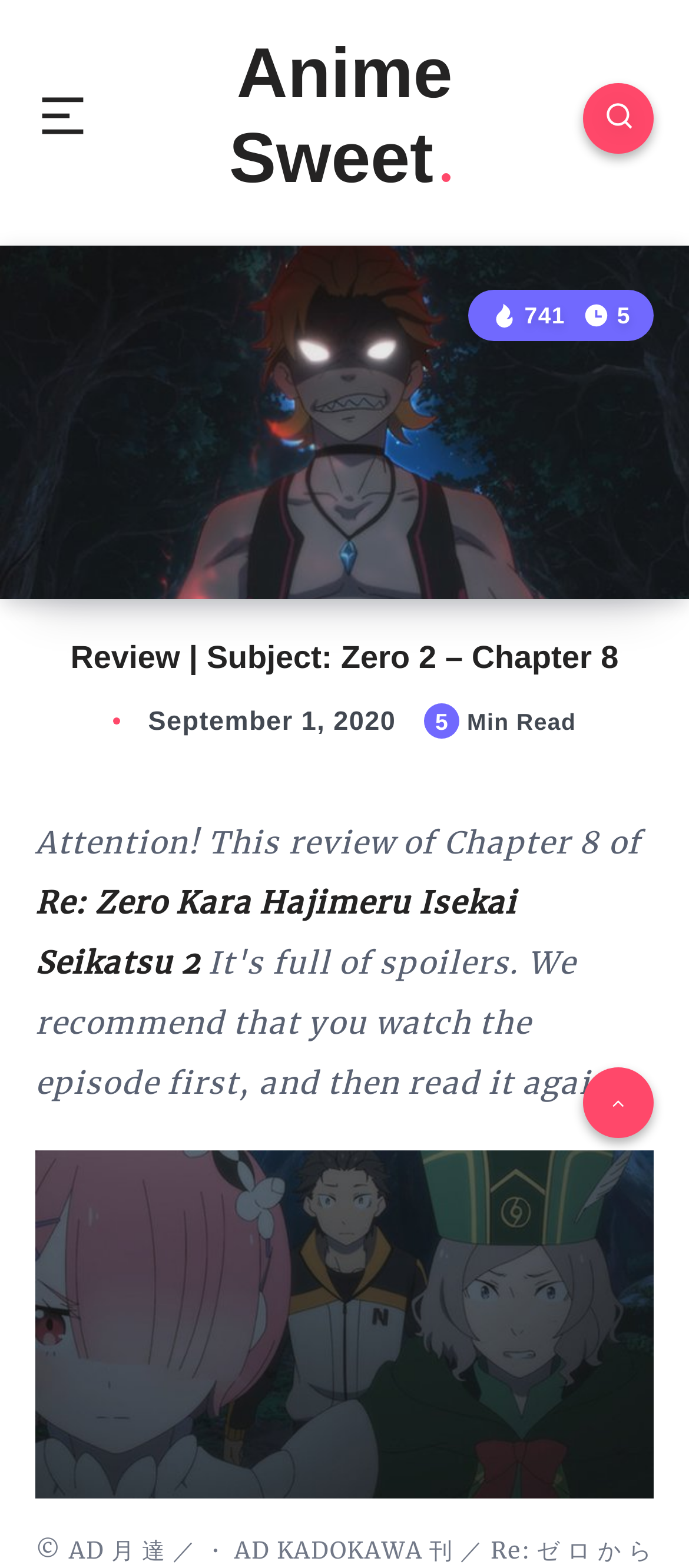Provide a brief response in the form of a single word or phrase:
What is the chapter being reviewed?

Chapter 8